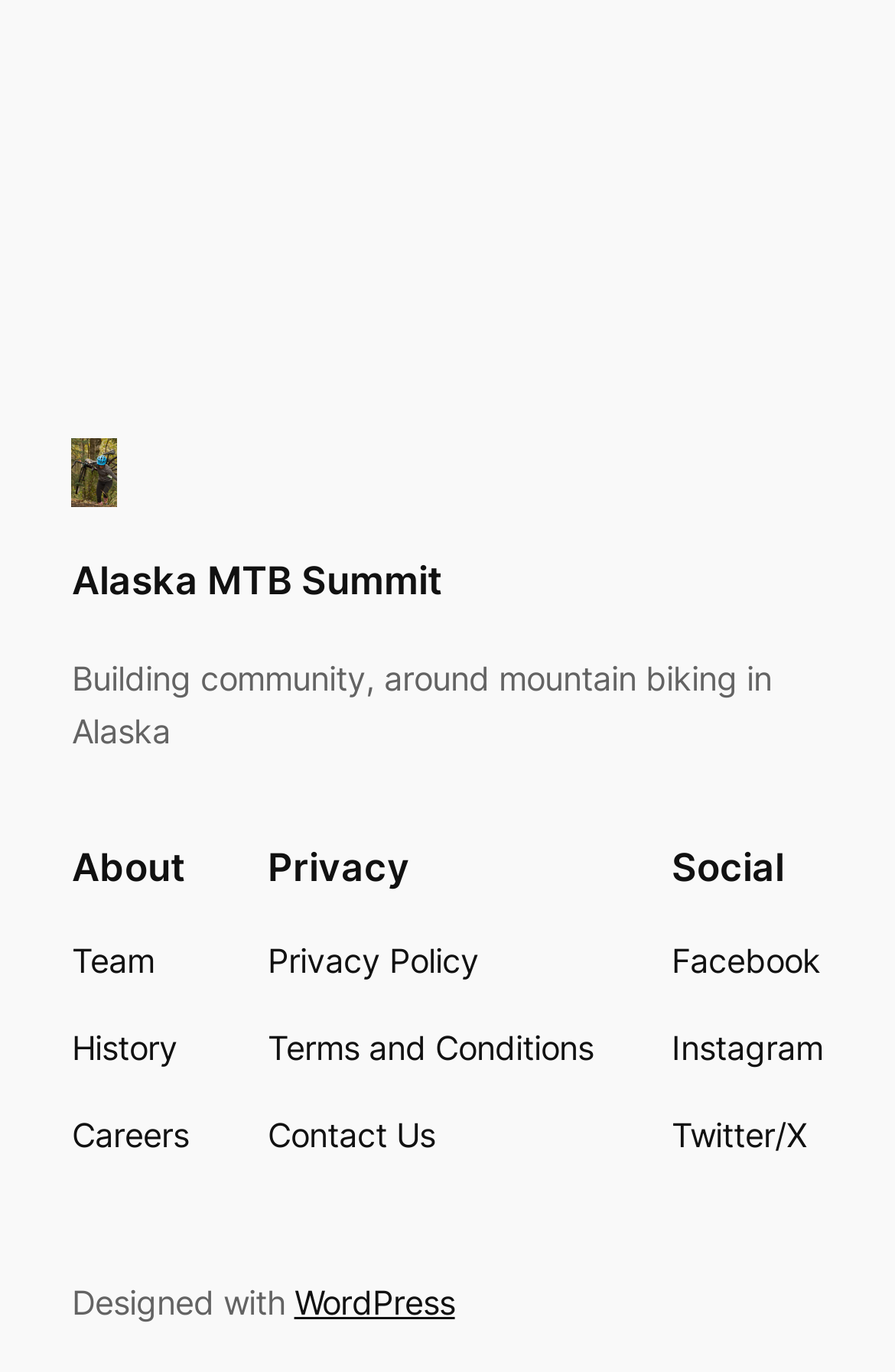Please identify the bounding box coordinates of the element that needs to be clicked to perform the following instruction: "Click on Alaska MTB Summit".

[0.08, 0.319, 0.131, 0.369]